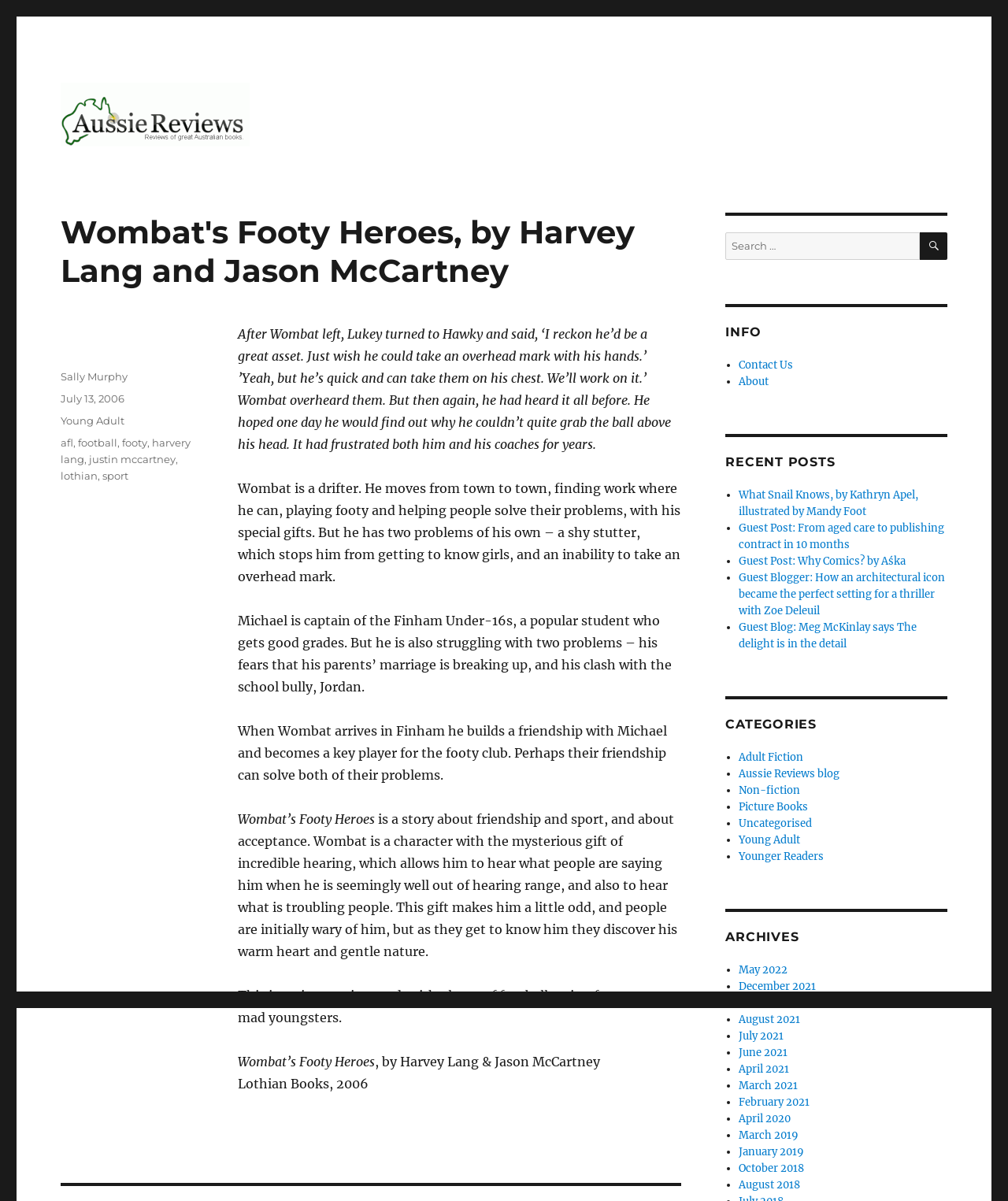Can you show the bounding box coordinates of the region to click on to complete the task described in the instruction: "Read the review of Wombat's Footy Heroes"?

[0.236, 0.177, 0.676, 0.241]